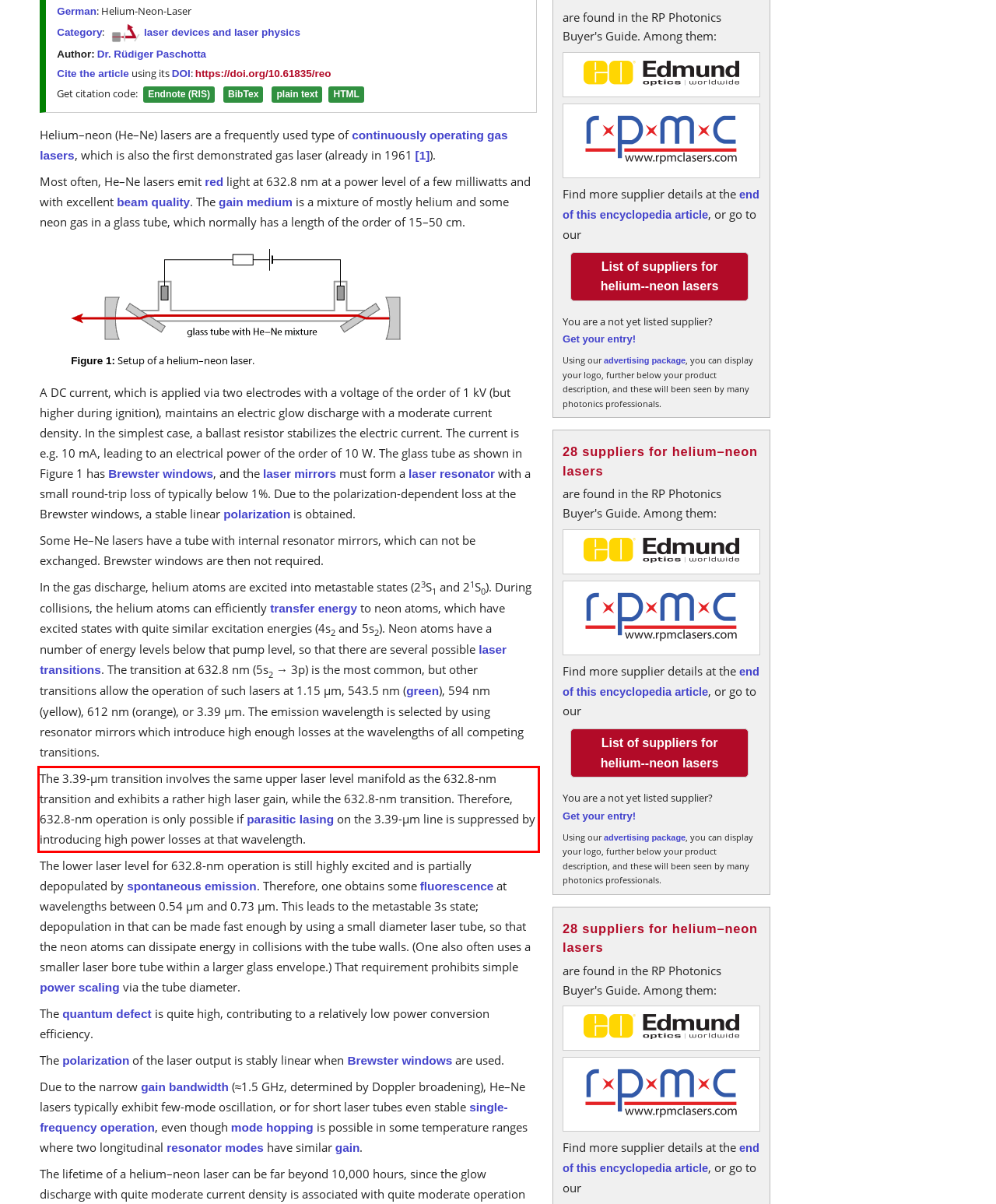Within the screenshot of the webpage, locate the red bounding box and use OCR to identify and provide the text content inside it.

The 3.39-μm transition involves the same upper laser level manifold as the 632.8-nm transition and exhibits a rather high laser gain, while the 632.8-nm transition. Therefore, 632.8-nm operation is only possible if parasitic lasing on the 3.39-μm line is suppressed by introducing high power losses at that wavelength.